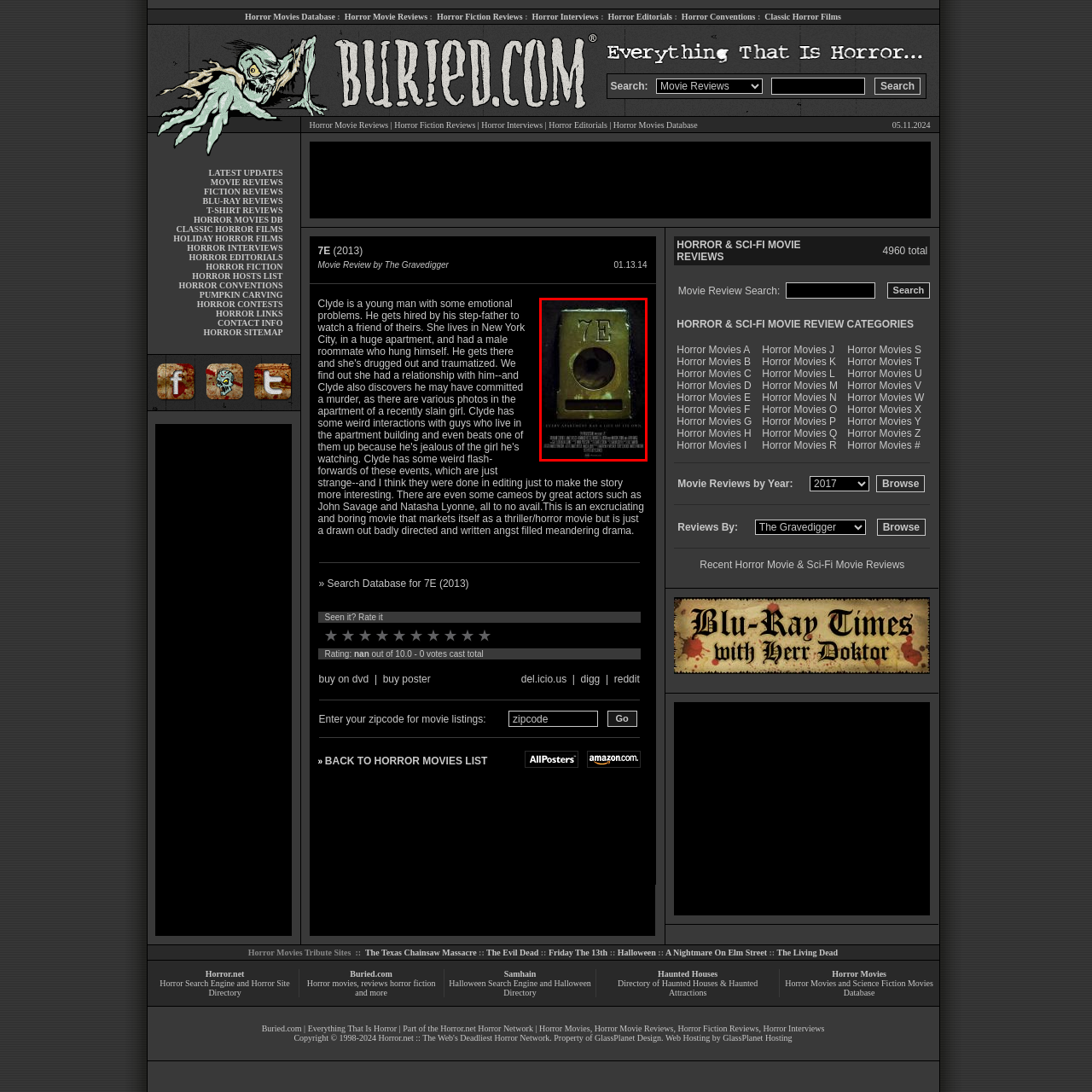Describe fully the image that is contained within the red bounding box.

The image depicts a promotional poster for the horror movie "7E." In the foreground, a weathered doorplate is showcased, prominently featuring the number "7E" in large, industrial-style lettering. The plate's surface is tarnished and aged, embodying a sense of foreboding and mystery. Below the doorplate, the tagline reads, "Every apartment has a life of its own," hinting at supernatural elements tied to the setting of the film. 

The background contrasts sharply with the doorplate, shrouded in darkness, amplifying the ominous tone associated with the horror genre. The bottom of the poster lists additional details, including credits, that contribute to the film's narrative context. This image captures the essence of suspense and intrigue, essential elements for drawing viewers into the eerie world of "7E."